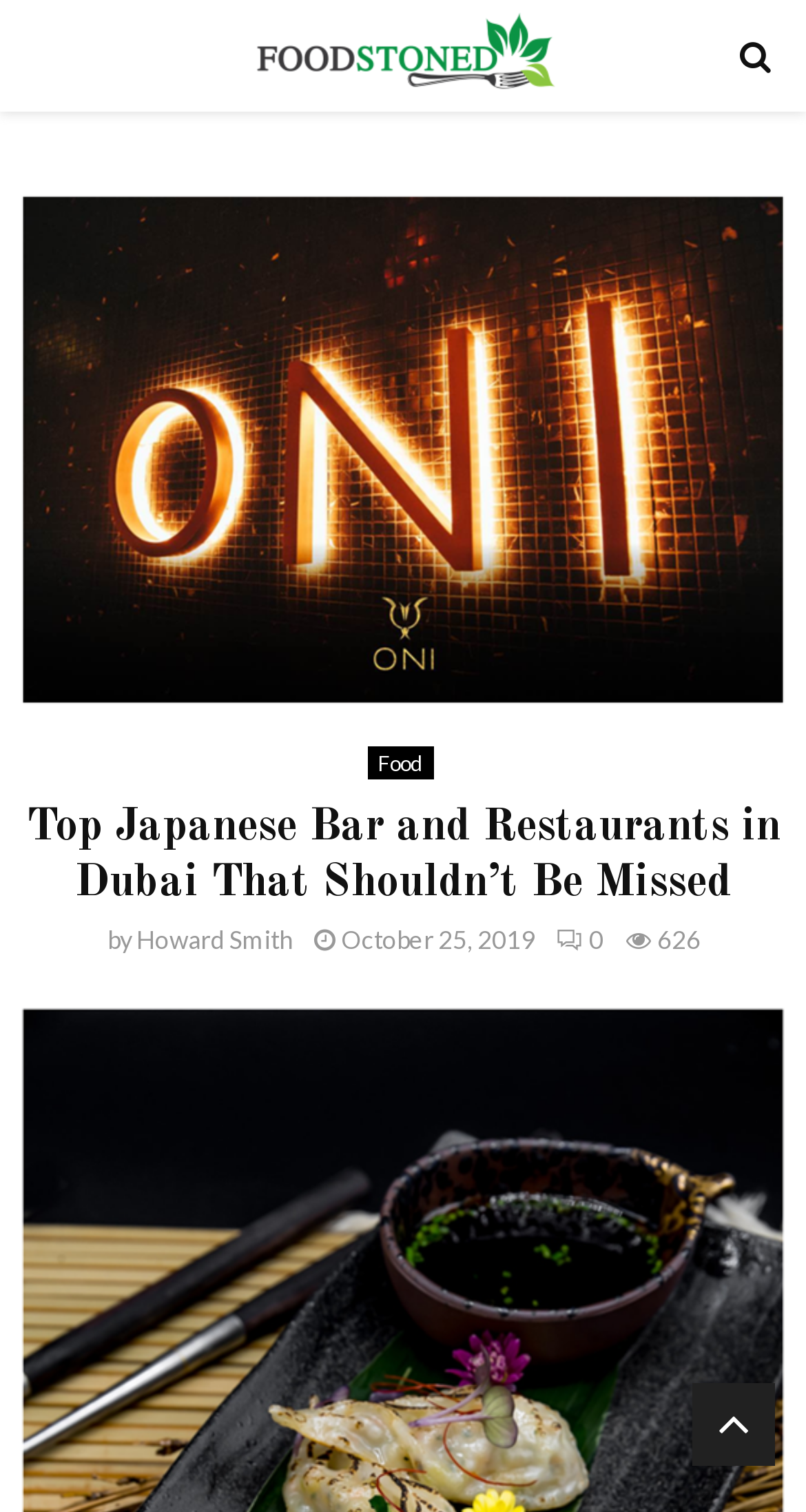Give a detailed account of the webpage.

The webpage appears to be an article or blog post about the top Japanese bars and restaurants in Dubai. At the top left corner, there is a button labeled "PRIMARY MENU" with an arrow icon. To the right of the button, there is an image with a caption "Food stoned". 

Below the image, there is a header section that spans almost the entire width of the page. Within this section, there is a link labeled "Food" on the left side, followed by a heading that reads "Top Japanese Bar and Restaurants in Dubai That Shouldn’t Be Missed". The author's name, "Howard Smith", is mentioned to the right of the heading, along with the date "October 25, 2019". There is also a link with a heart icon and a number "626" on the far right side of the header section.

At the bottom right corner of the page, there is a small link with a square icon.